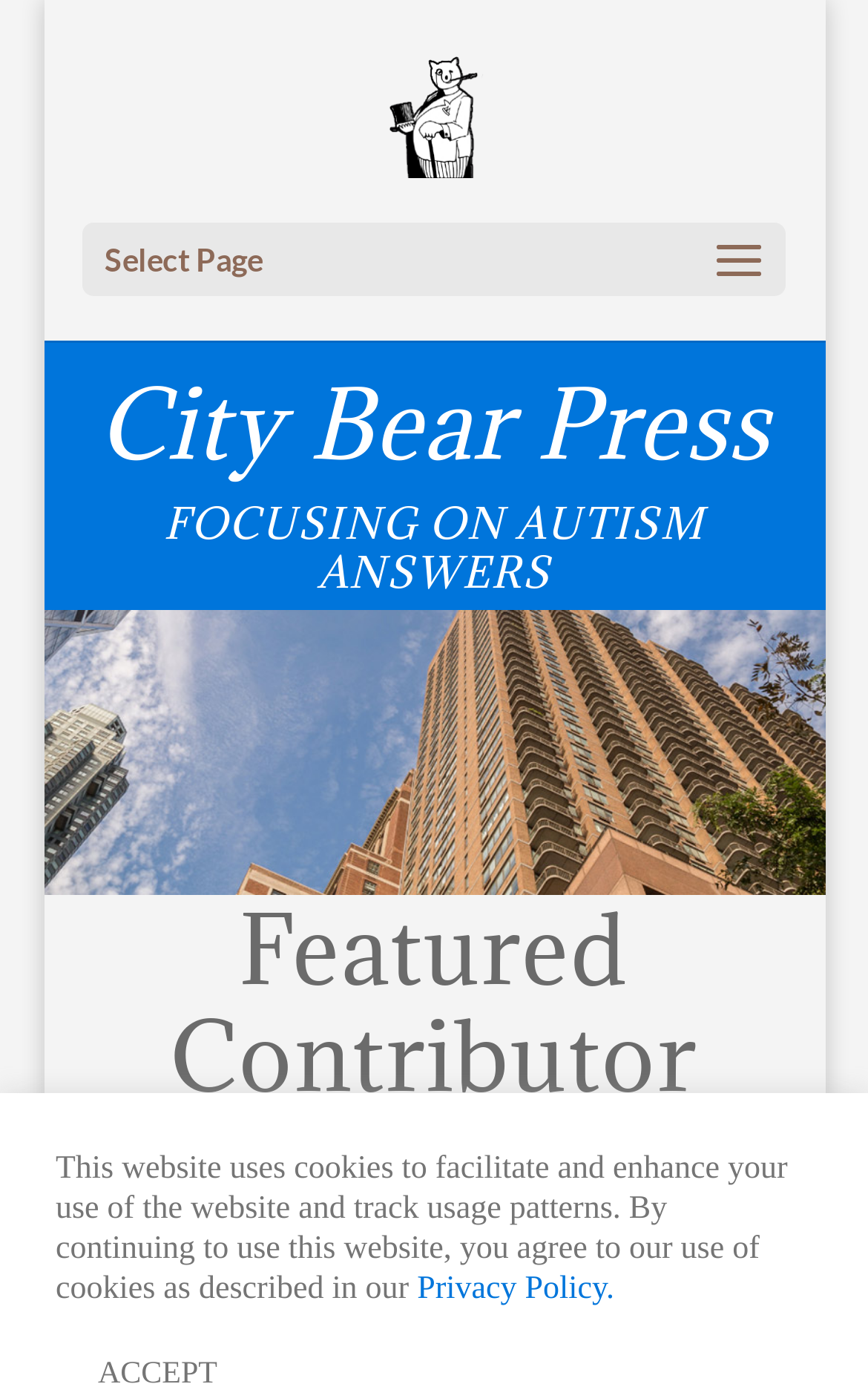Articulate a detailed summary of the webpage's content and design.

The webpage is titled "Marquette Strength Index - City Bear Press" and appears to be a website related to career development and self-empowerment, particularly focused on autism and neurodiversity. 

At the top left of the page, there is a link to "City Bear Press" accompanied by an image with the same name. Below this, there is a static text element labeled "Select Page". 

The main content of the page is divided into sections, with headings that provide a clear structure. The first heading, "City Bear Press", spans almost the entire width of the page. Below this, there is another heading, "FOCUSING ON AUTISM ANSWERS", which is also quite wide. 

Further down the page, there is a heading "Featured Contributor" followed by a subheading "Dr. Jackie Marquette", which is positioned to the right of the previous headings. 

At the very bottom of the page, there is a static text element that informs users about the website's use of cookies, and a link to the "Privacy Policy" is provided to the right of this text.